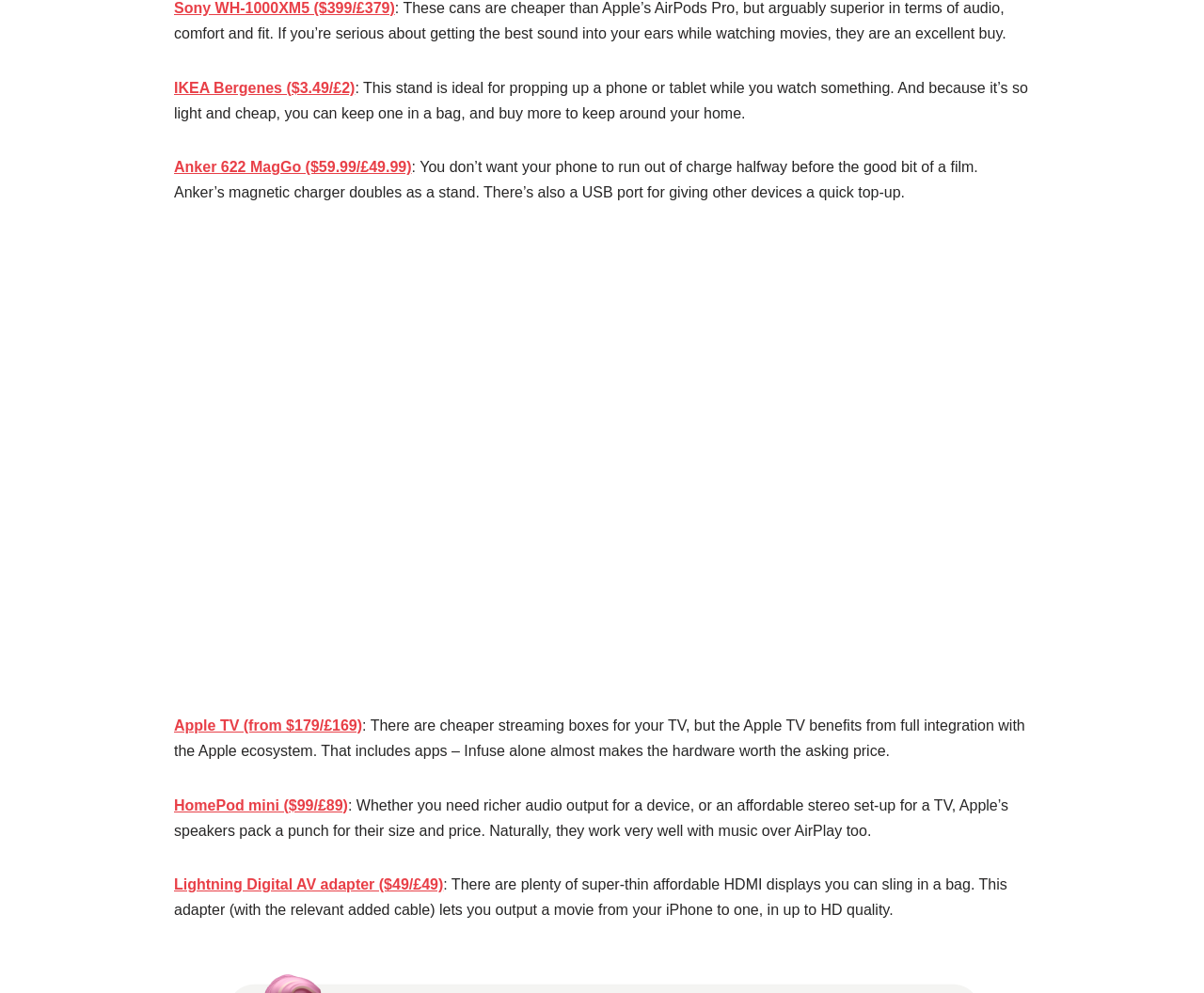Bounding box coordinates should be provided in the format (top-left x, top-left y, bottom-right x, bottom-right y) with all values between 0 and 1. Identify the bounding box for this UI element: Lightning Digital AV adapter ($49/£49)

[0.145, 0.883, 0.368, 0.899]